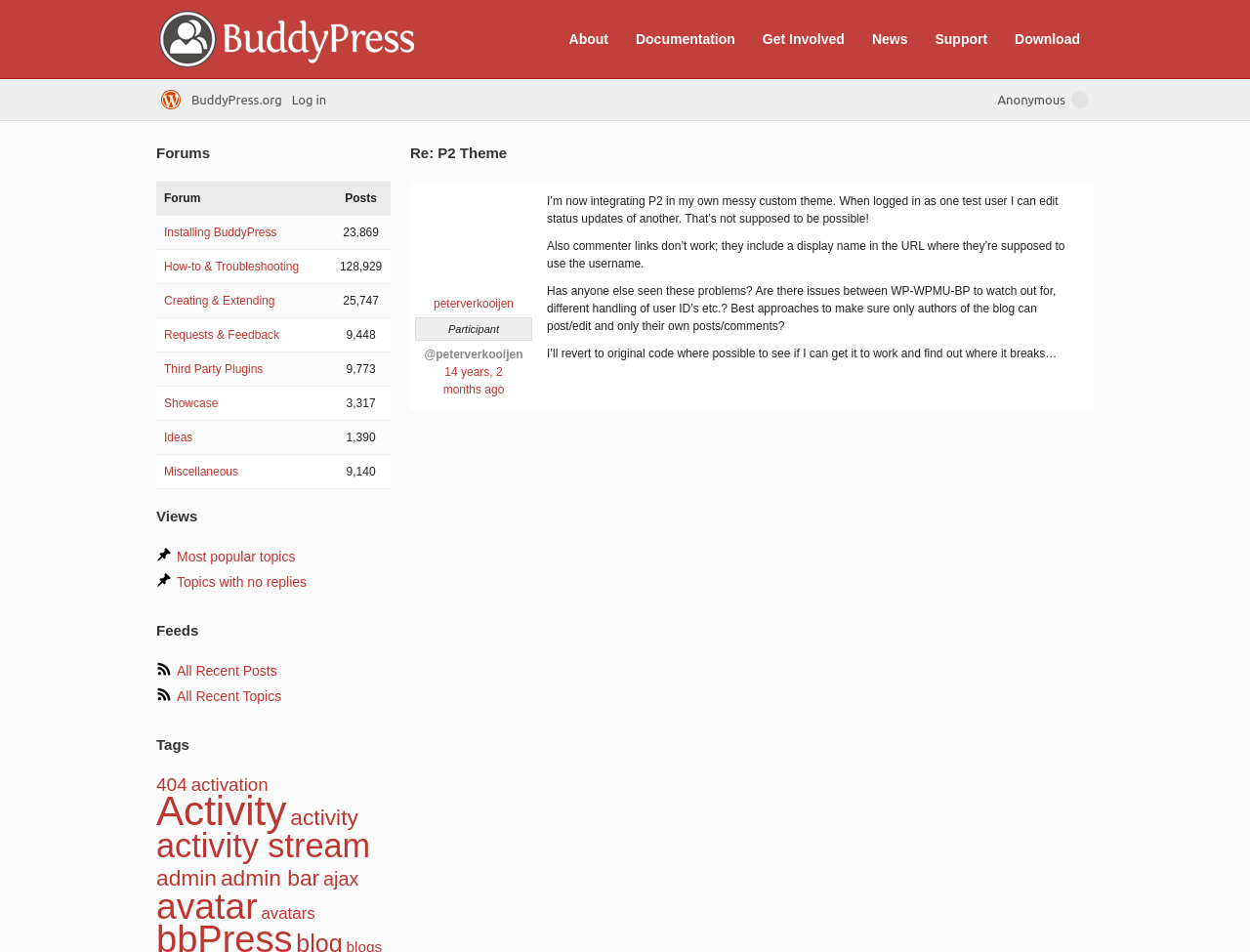How many topics are there in the 'Requests & Feedback' category?
Provide a one-word or short-phrase answer based on the image.

9,448